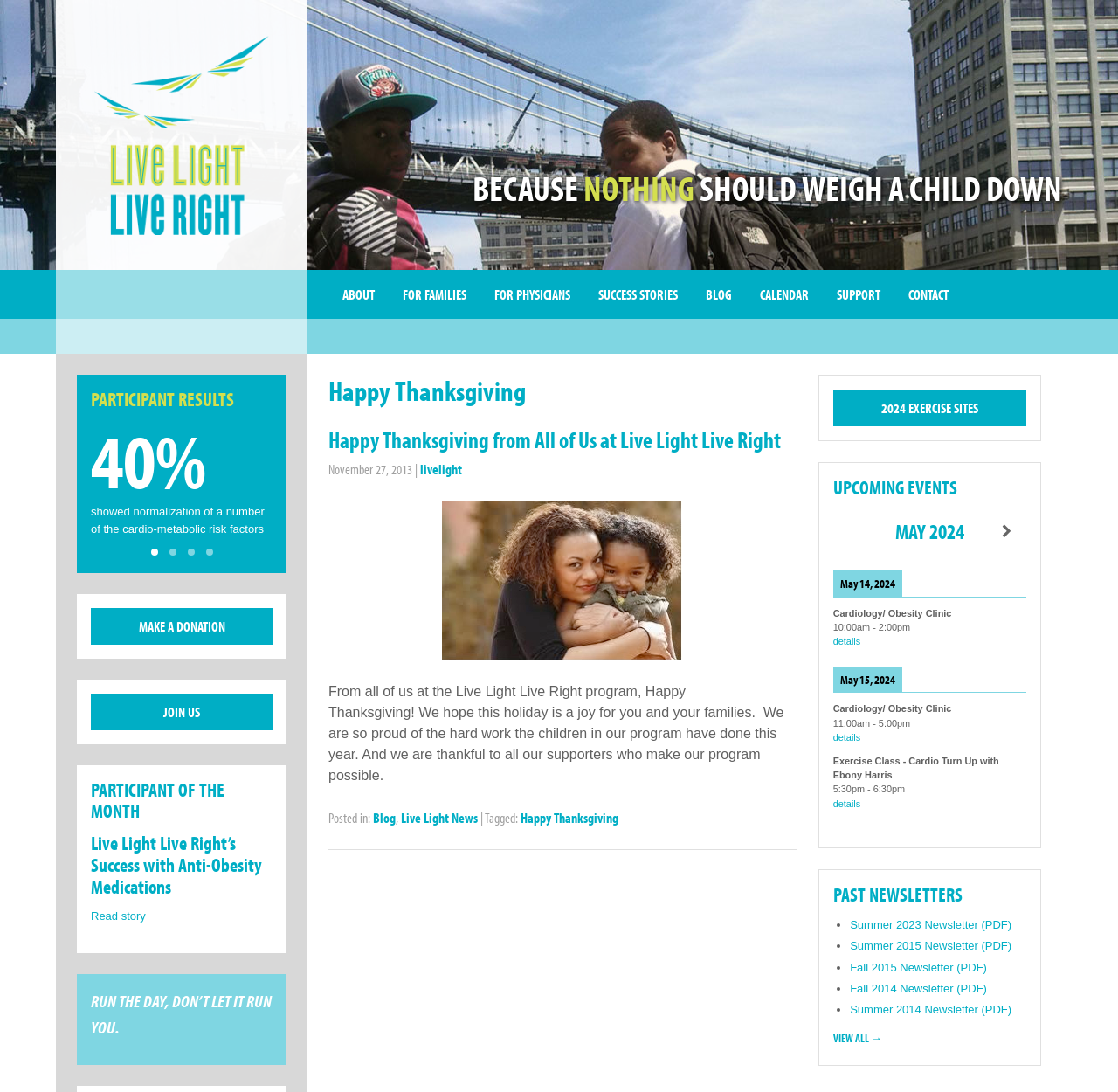What is the percentage of participants who showed normalization of cardio-metabolic risk factors?
Provide a well-explained and detailed answer to the question.

I found the answer by looking at the 'PARTICIPANT RESULTS' section, where it says '40% showed normalization of a number of the cardio-metabolic risk factors'.